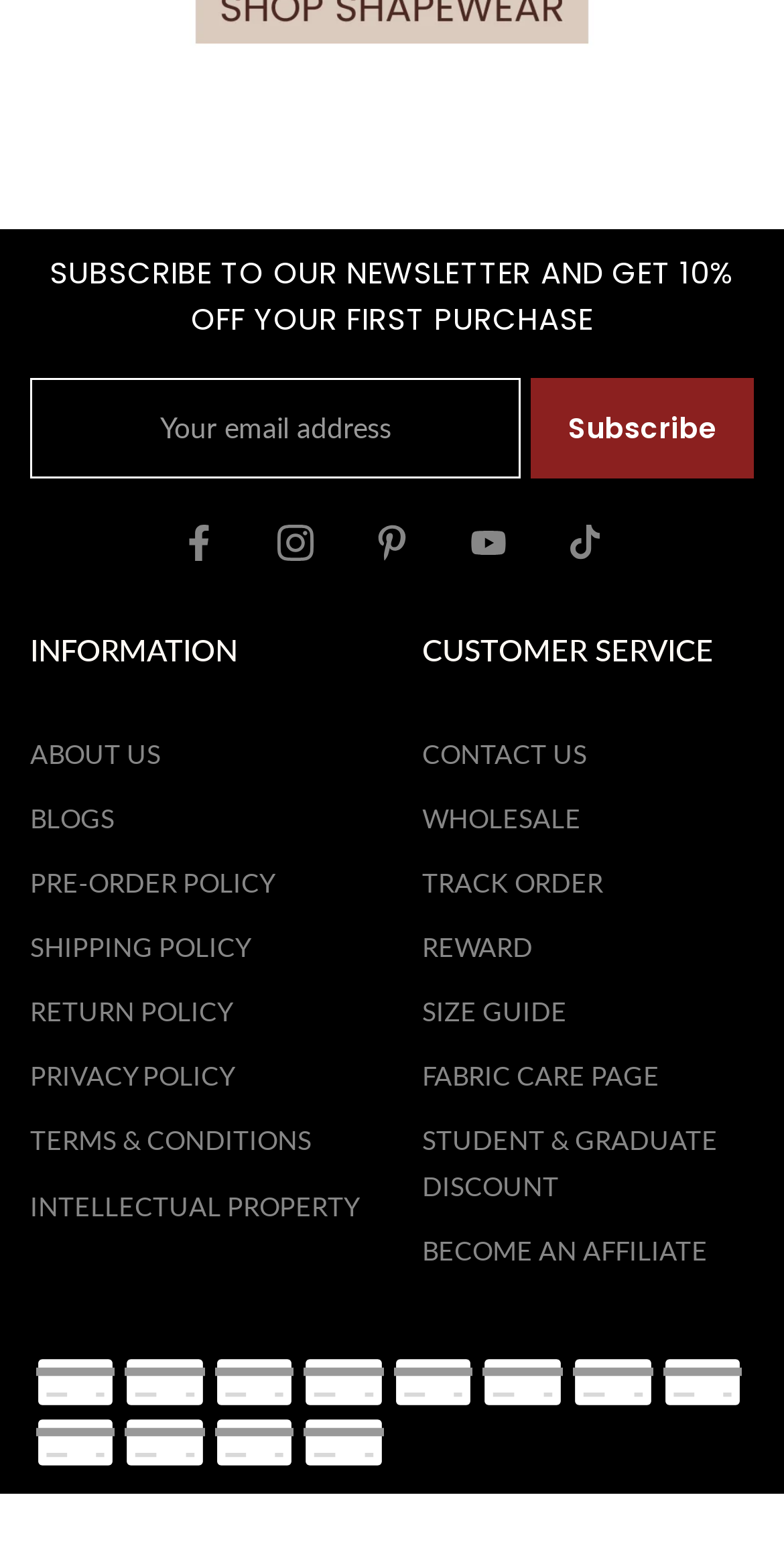Give a one-word or short-phrase answer to the following question: 
How many payment methods are accepted by this website?

12